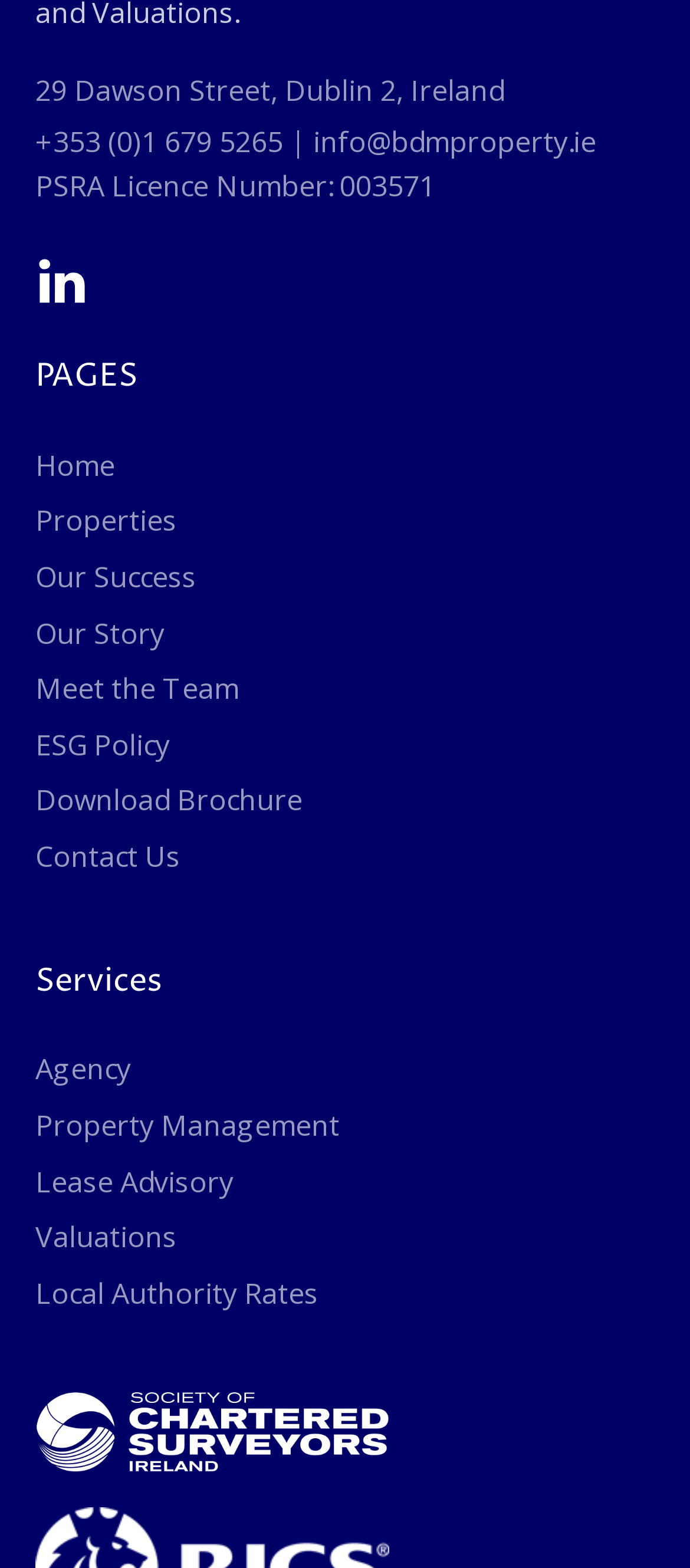How many pages are listed under 'PAGES'?
Provide a detailed answer to the question, using the image to inform your response.

The pages are listed under the 'PAGES' heading, and they are 'Home', 'Properties', 'Our Success', 'Our Story', 'Meet the Team', 'ESG Policy', and 'Download Brochure'. There are 7 pages in total.